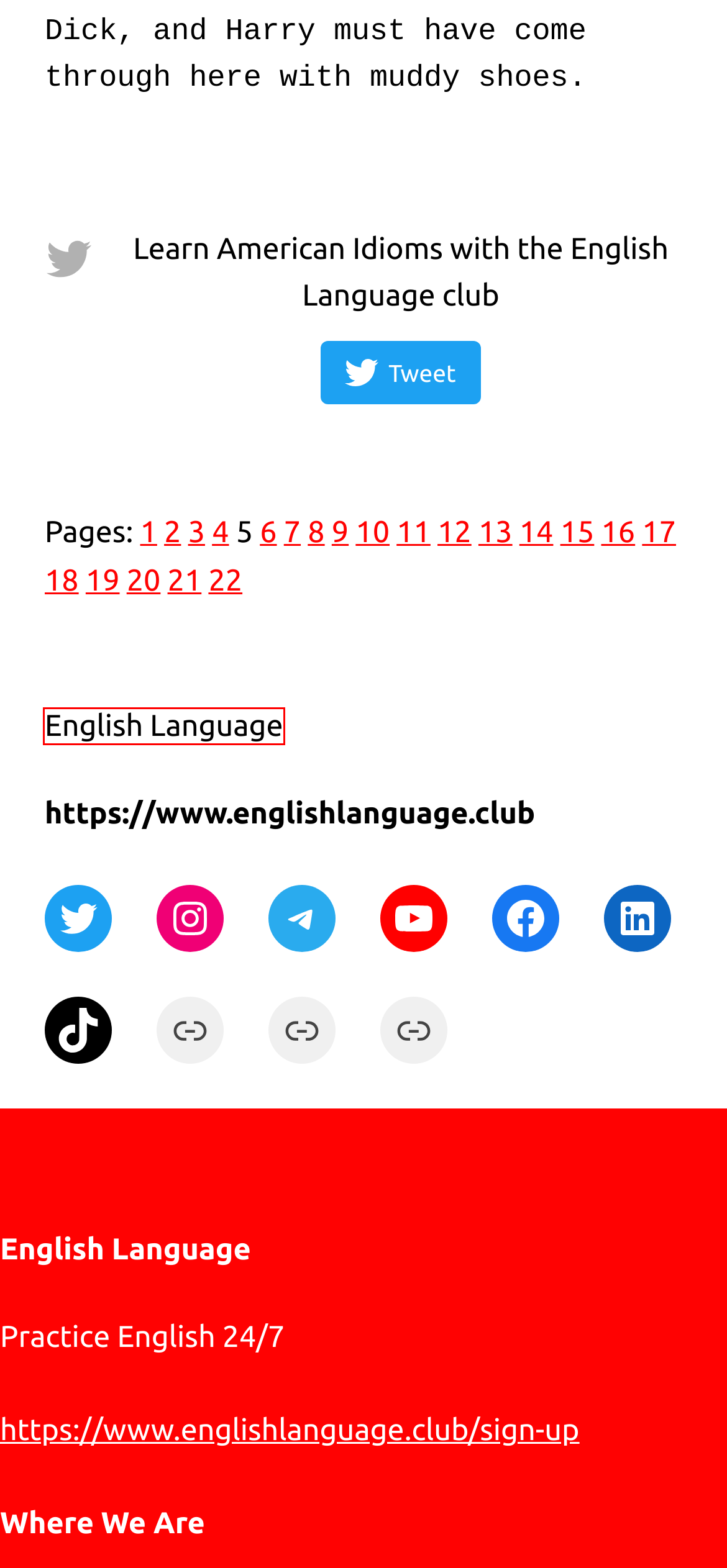You have a screenshot of a webpage, and a red bounding box highlights an element. Select the webpage description that best fits the new page after clicking the element within the bounding box. Options are:
A. American Idioms - Page 19 of 22 - English Language
B. American Idioms - Page 17 of 22 - English Language
C. American Idioms - Page 14 of 22 - English Language
D. American Idioms - Page 20 of 22 - English Language
E. American Idioms - Page 3 of 22 - English Language
F. American Idioms - Page 7 of 22 - English Language
G. Learn English Online | English Language learning | Improve English
H. American Idioms - Page 6 of 22 - English Language

G